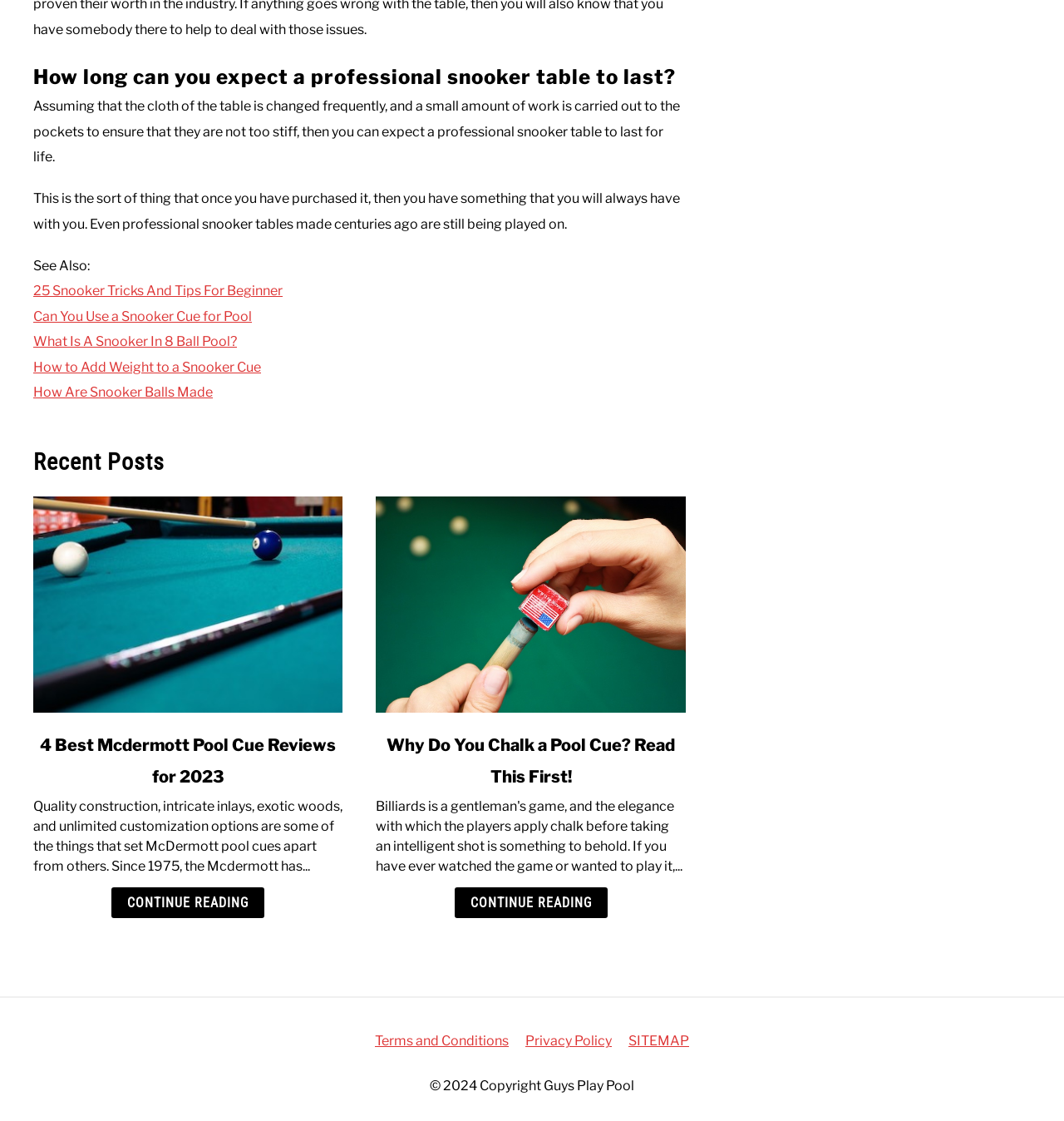Provide the bounding box coordinates of the section that needs to be clicked to accomplish the following instruction: "Click on '25 Snooker Tricks And Tips For Beginner'."

[0.031, 0.253, 0.266, 0.267]